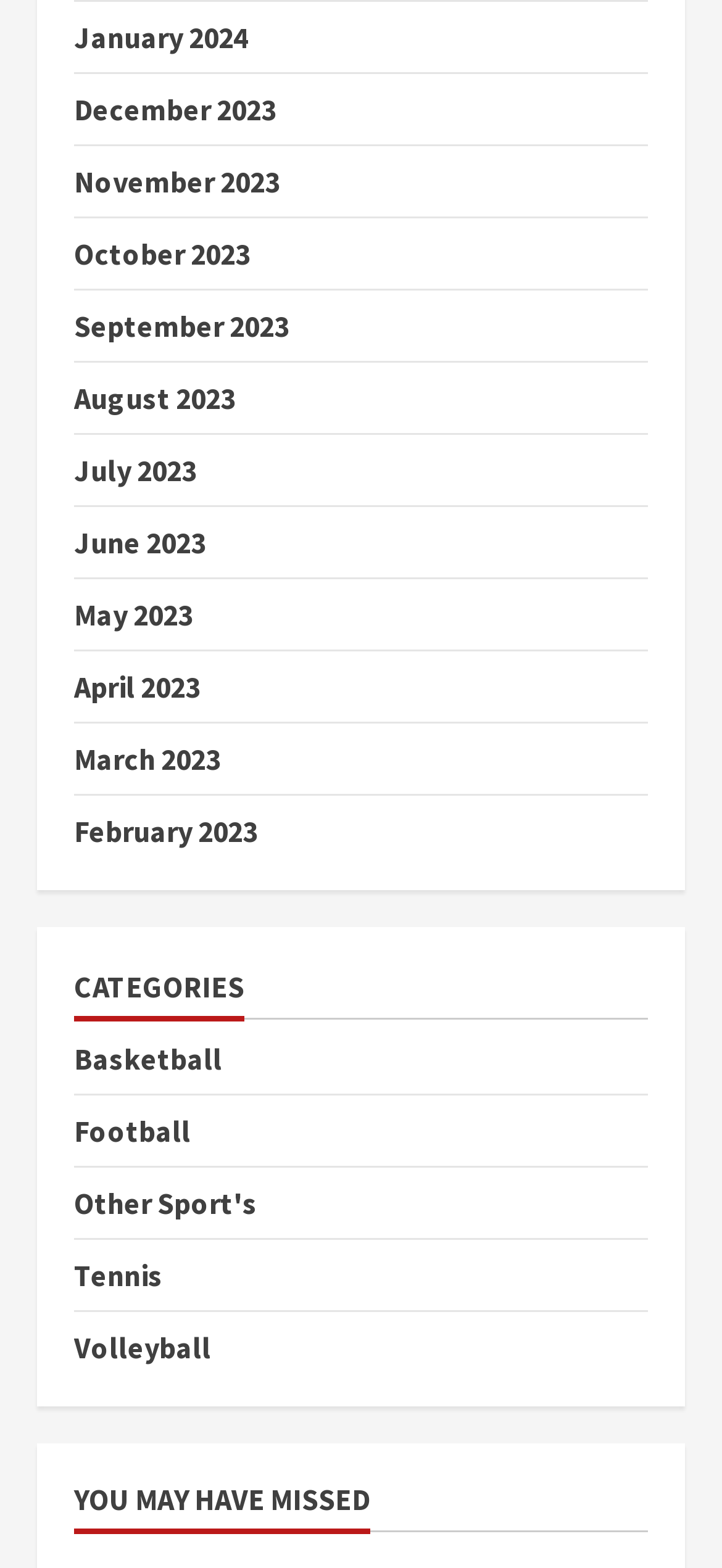Please identify the bounding box coordinates of the element that needs to be clicked to execute the following command: "View January 2024". Provide the bounding box using four float numbers between 0 and 1, formatted as [left, top, right, bottom].

[0.103, 0.011, 0.344, 0.035]